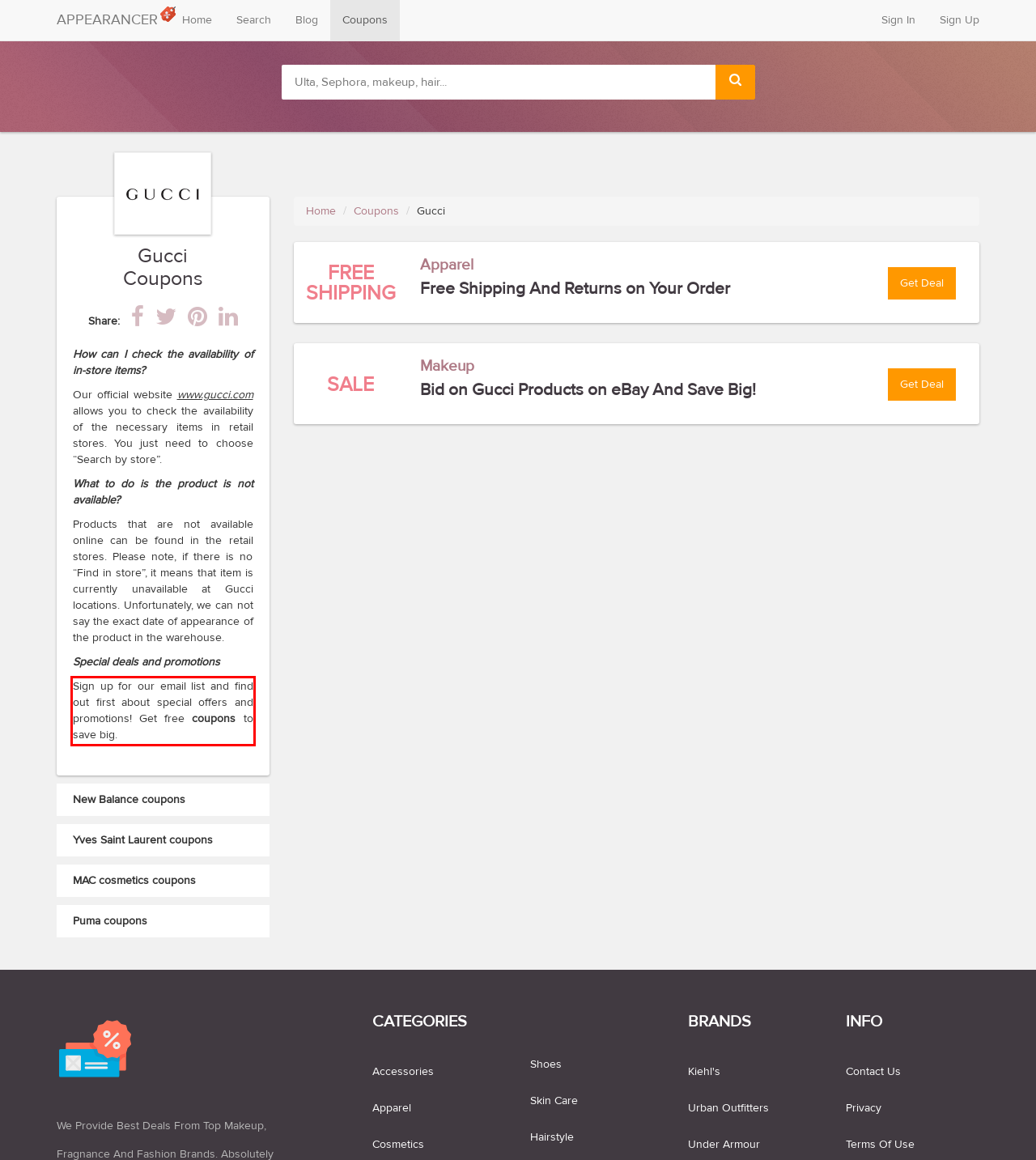Analyze the screenshot of the webpage that features a red bounding box and recognize the text content enclosed within this red bounding box.

Sign up for our email list and find out first about special offers and promotions! Get free coupons to save big.